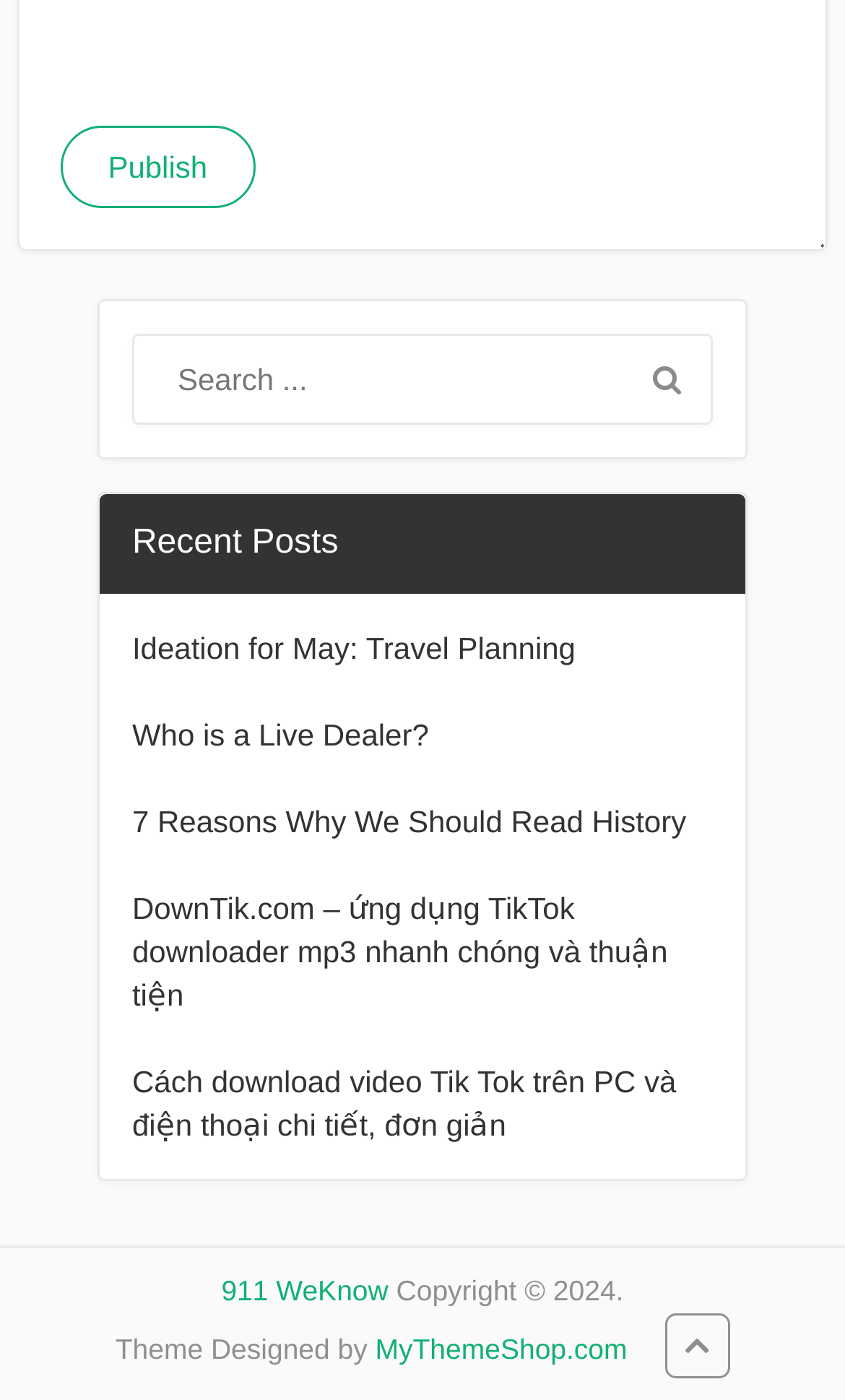Given the element description "name="s" placeholder="Search ..."" in the screenshot, predict the bounding box coordinates of that UI element.

[0.159, 0.24, 0.841, 0.301]